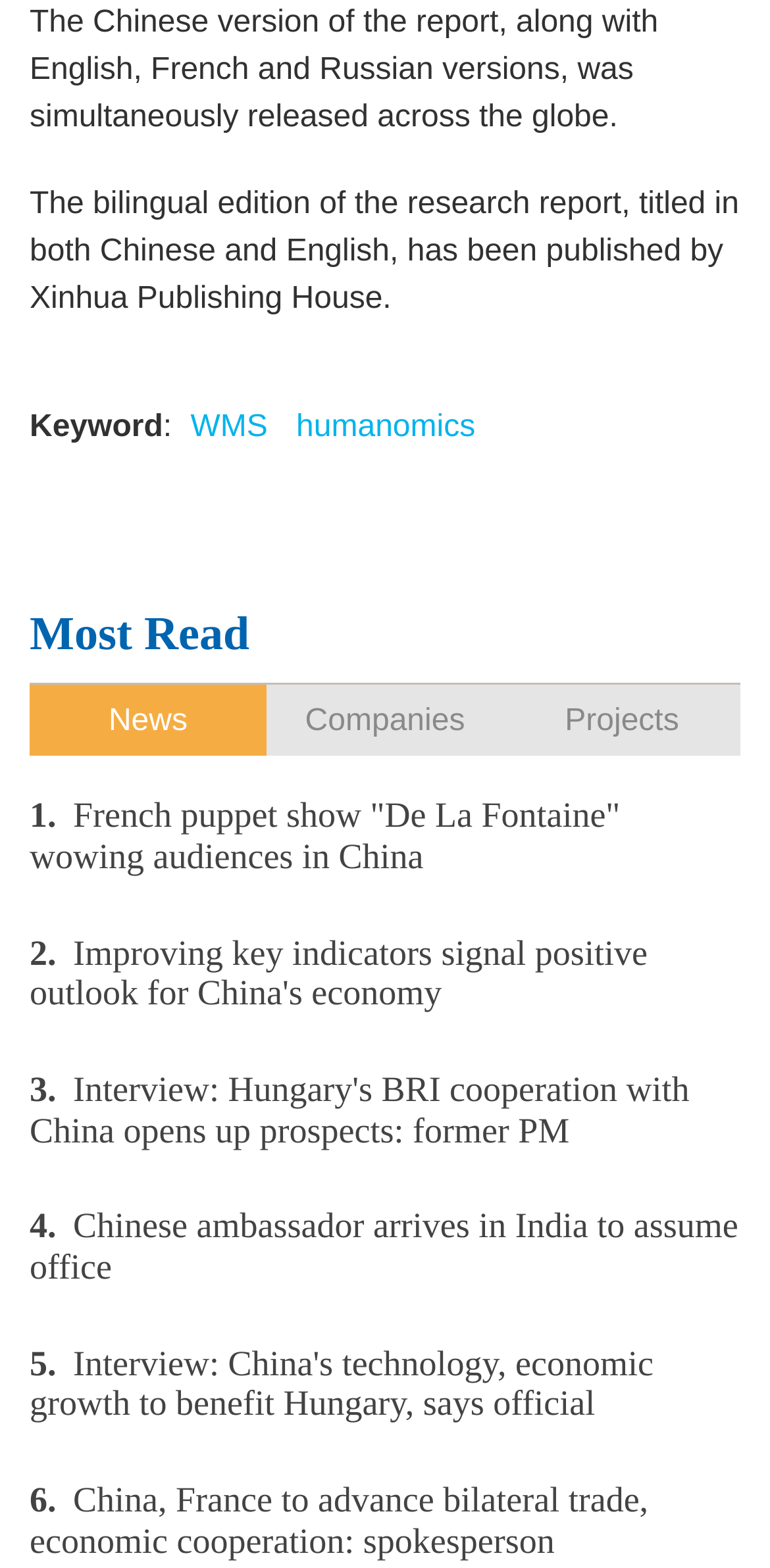Please find the bounding box coordinates of the section that needs to be clicked to achieve this instruction: "Search for fitness equipment".

None